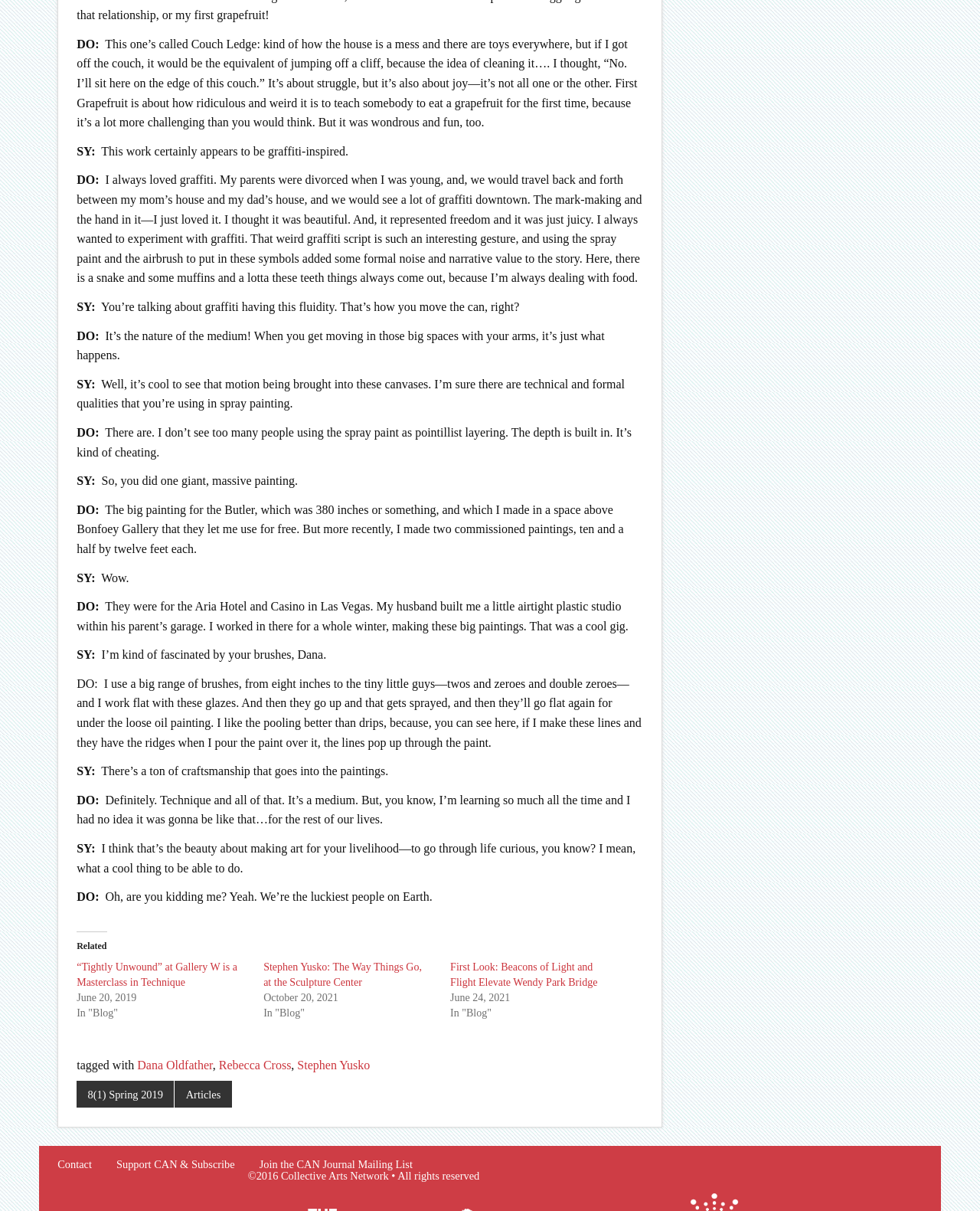Kindly determine the bounding box coordinates of the area that needs to be clicked to fulfill this instruction: "Click the link 'First Look: Beacons of Light and Flight Elevate Wendy Park Bridge'".

[0.459, 0.794, 0.61, 0.816]